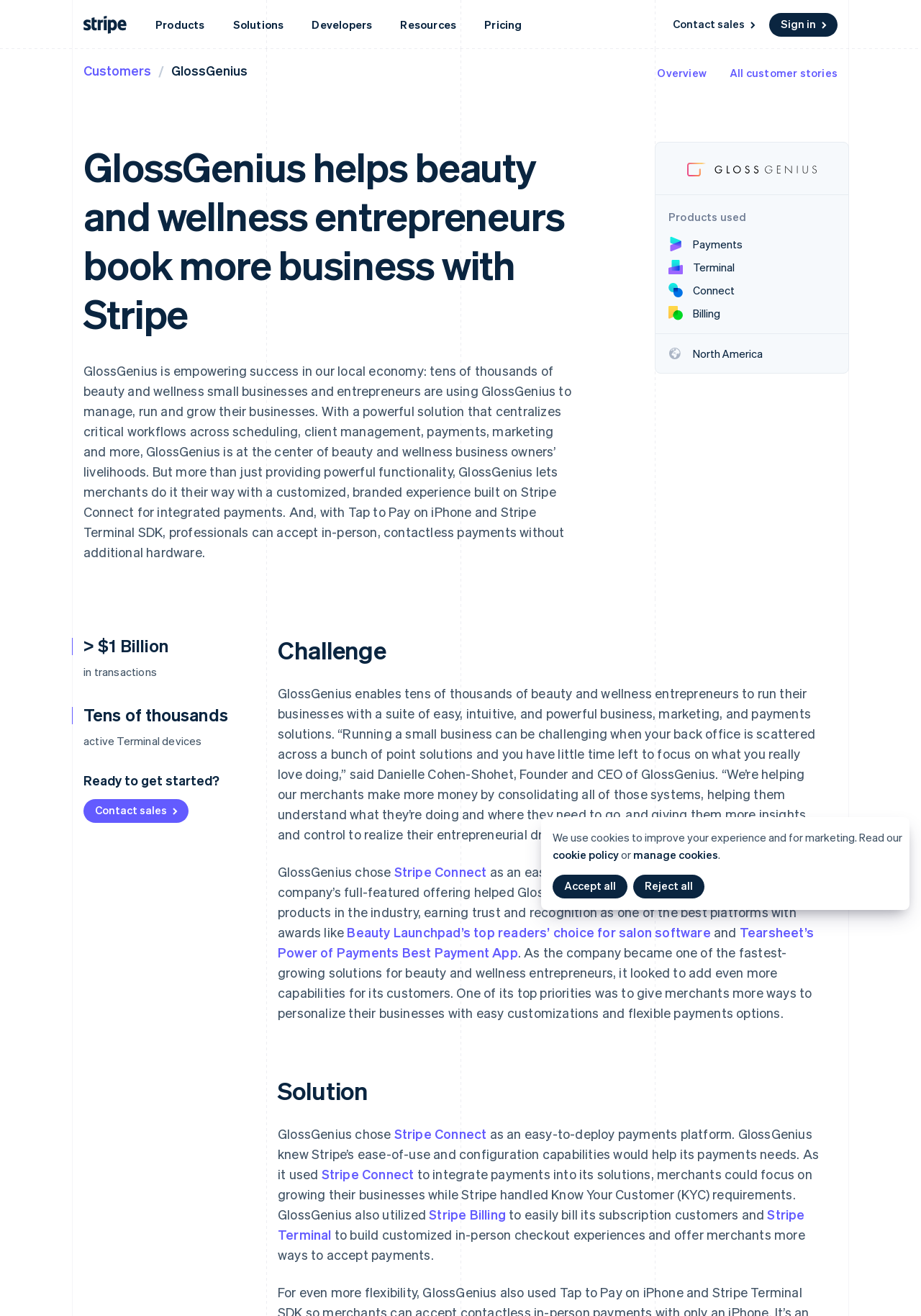Please determine the bounding box coordinates of the clickable area required to carry out the following instruction: "Click on the 'GlossGenius' logo". The coordinates must be four float numbers between 0 and 1, represented as [left, top, right, bottom].

[0.738, 0.117, 0.895, 0.139]